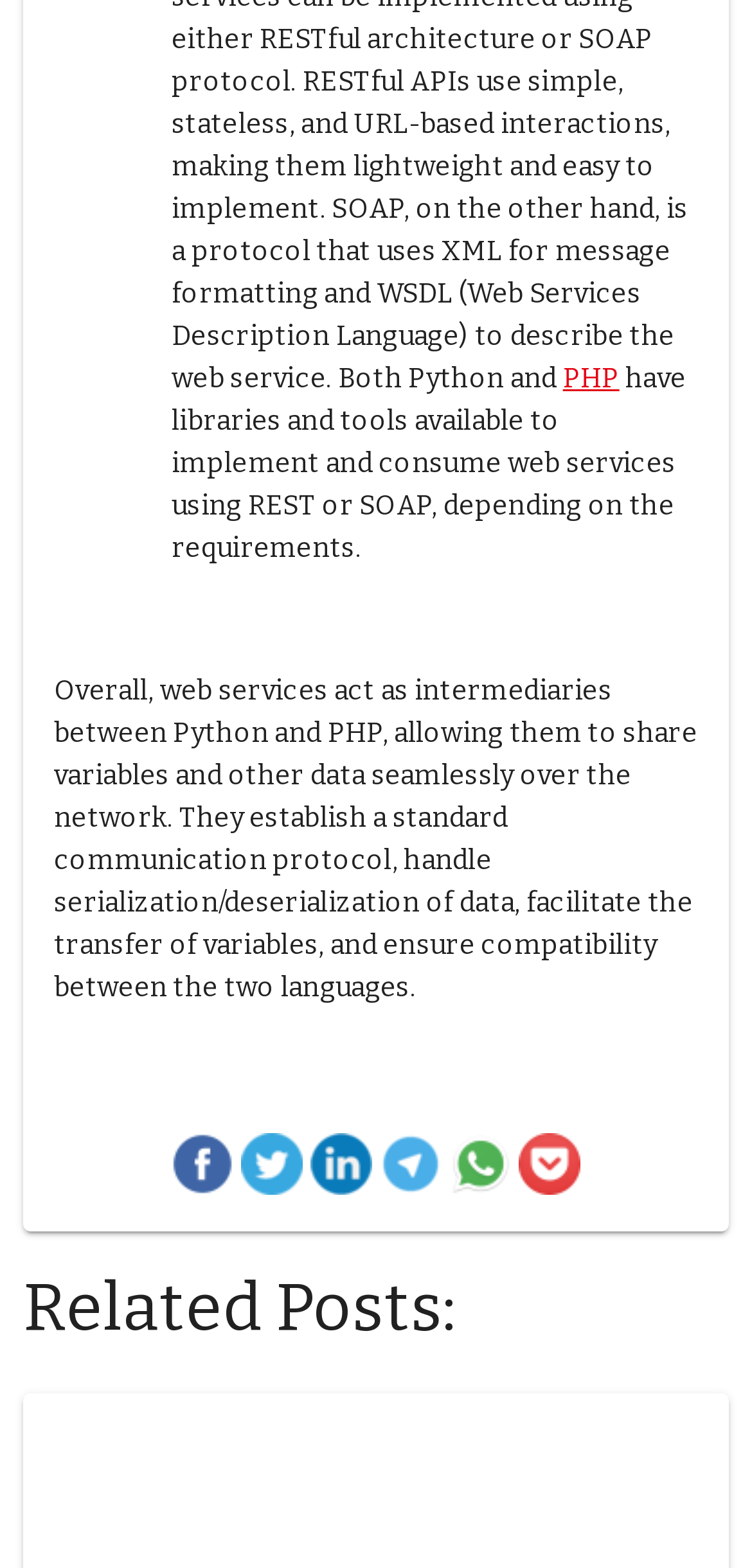How many social media links are available?
Provide a detailed and extensive answer to the question.

The webpage contains links to Facebook, Twitter, LinkedIn, Telegram, Whatsapp, and Pocket, which are all social media platforms. Therefore, there are 6 social media links available.